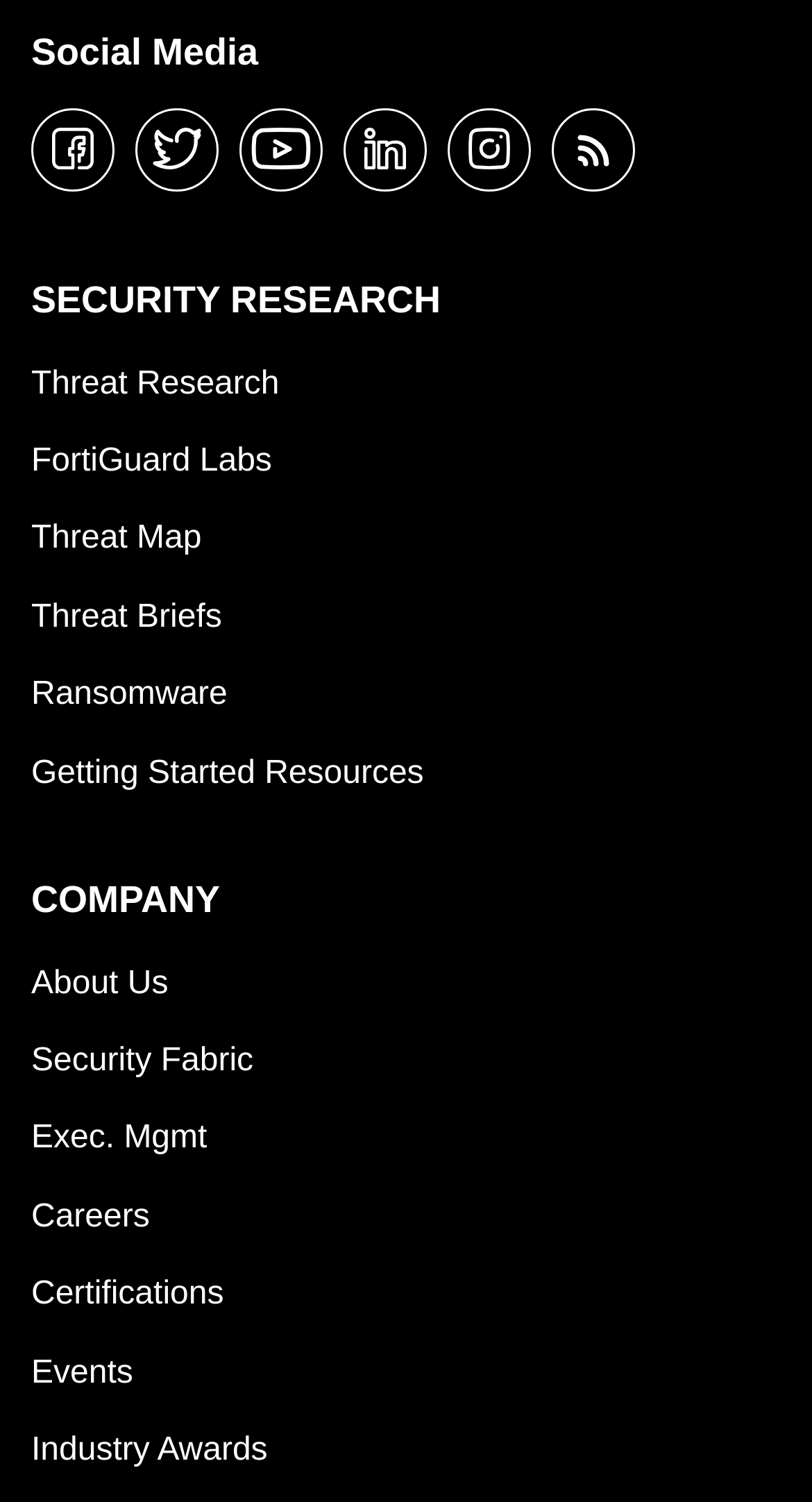Provide the bounding box coordinates of the area you need to click to execute the following instruction: "visit facebook".

[0.038, 0.072, 0.141, 0.127]